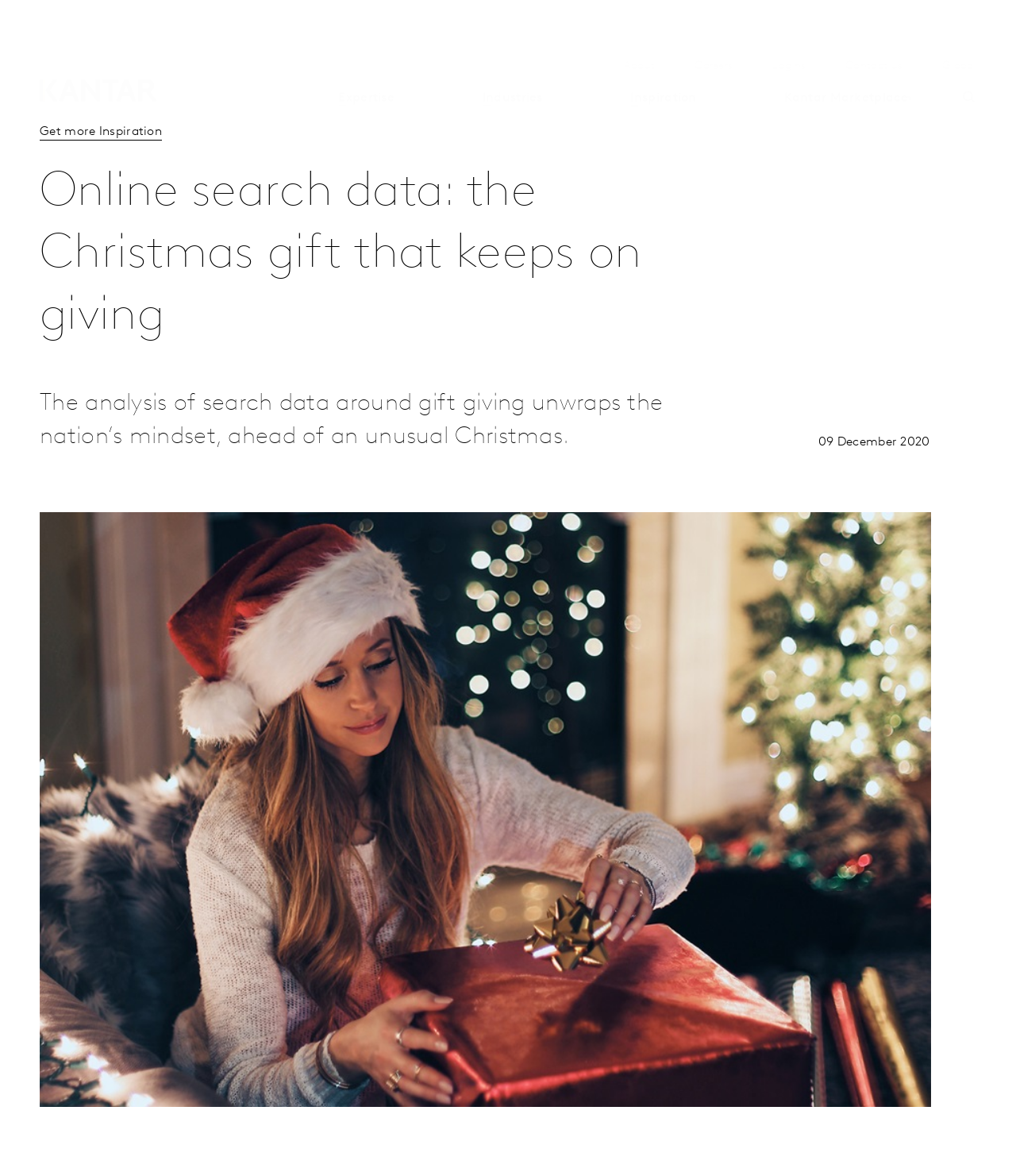Locate the coordinates of the bounding box for the clickable region that fulfills this instruction: "Get more 'Inspiration'".

[0.039, 0.107, 0.159, 0.12]